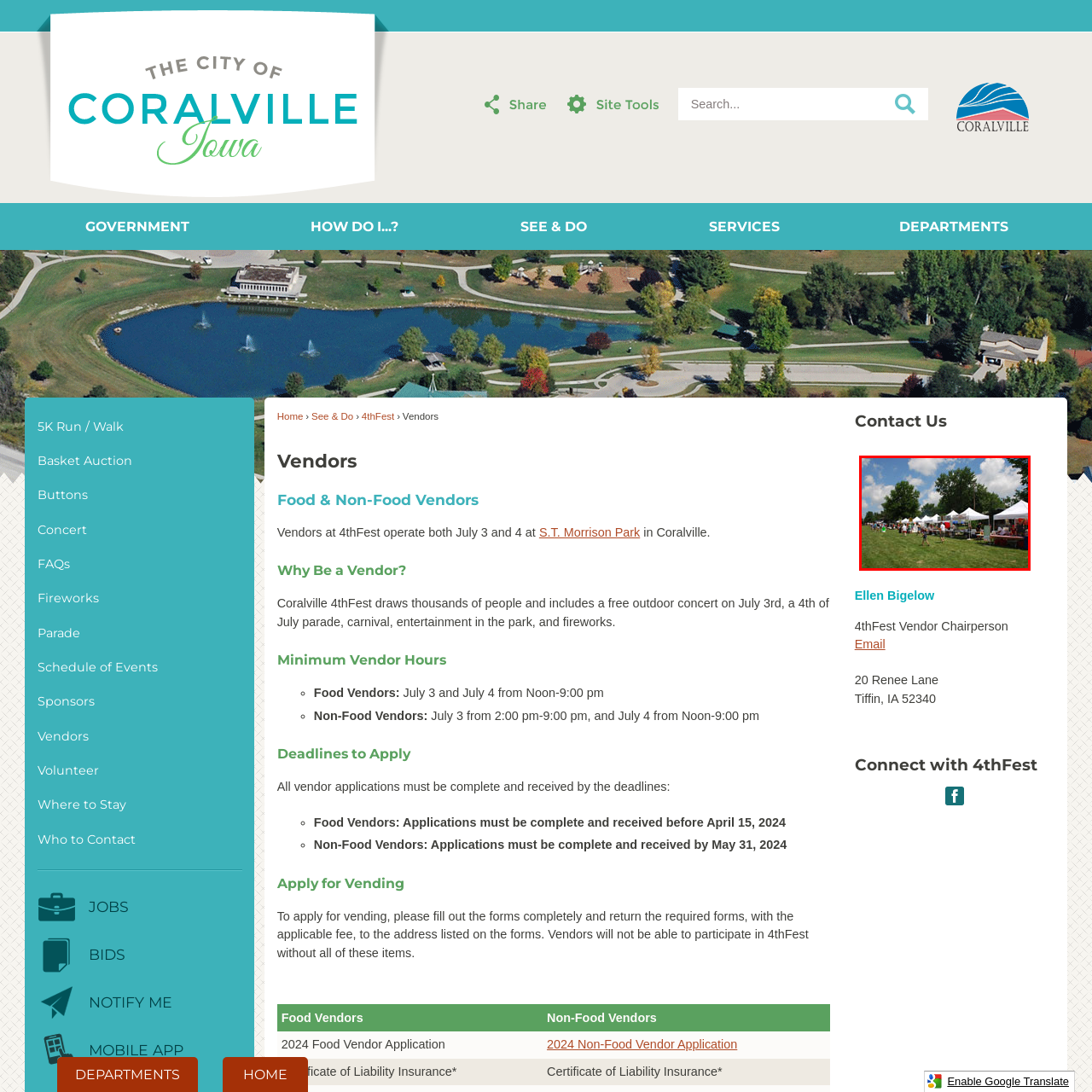What is the atmosphere of the event described as?
Observe the image within the red bounding box and formulate a detailed response using the visual elements present.

The caption describes the setting as 'lively' and mentions the 'festive atmosphere', which suggests that the event has a celebratory and joyful tone.